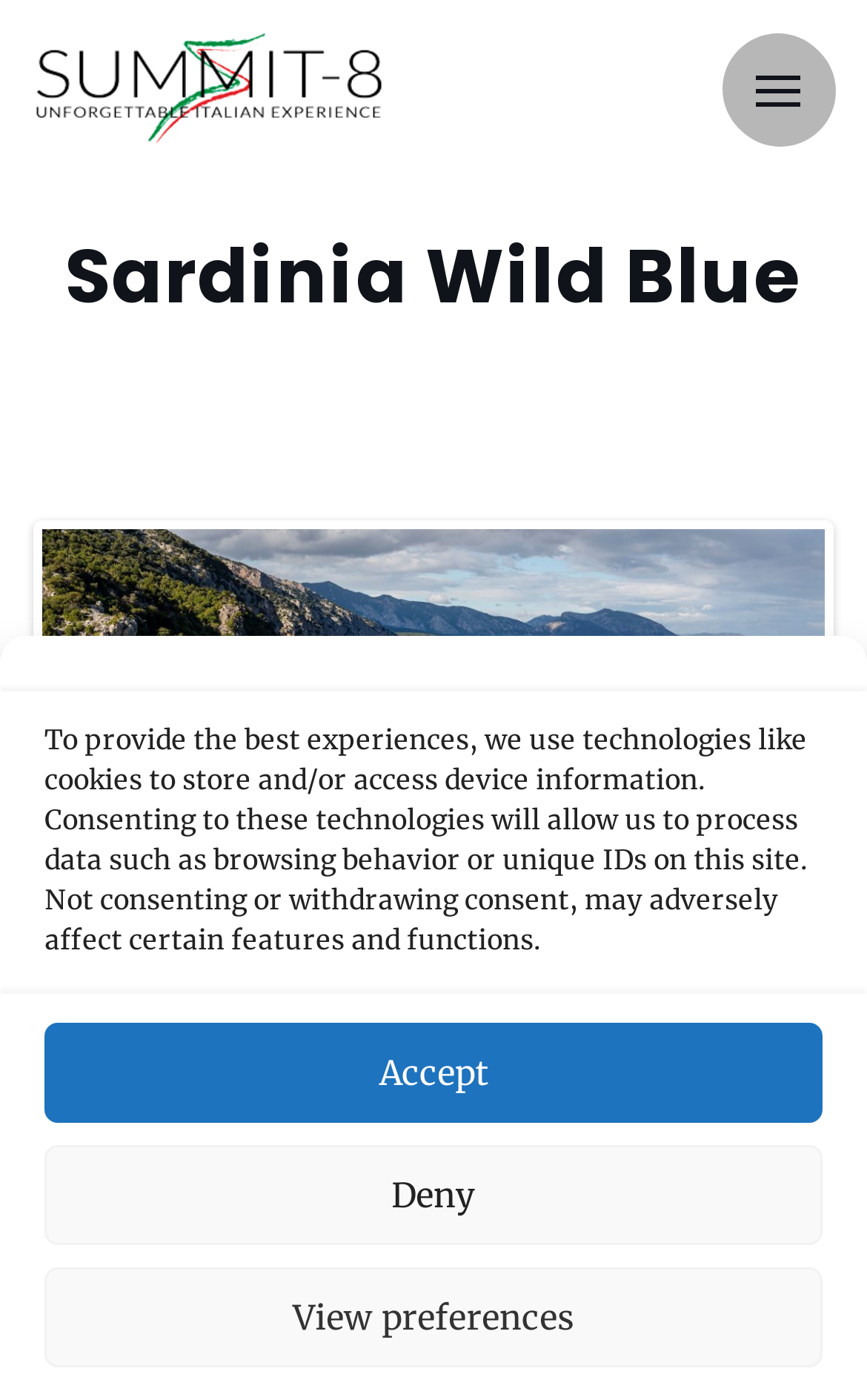Predict the bounding box coordinates for the UI element described as: "View preferences". The coordinates should be four float numbers between 0 and 1, presented as [left, top, right, bottom].

[0.051, 0.905, 0.949, 0.977]